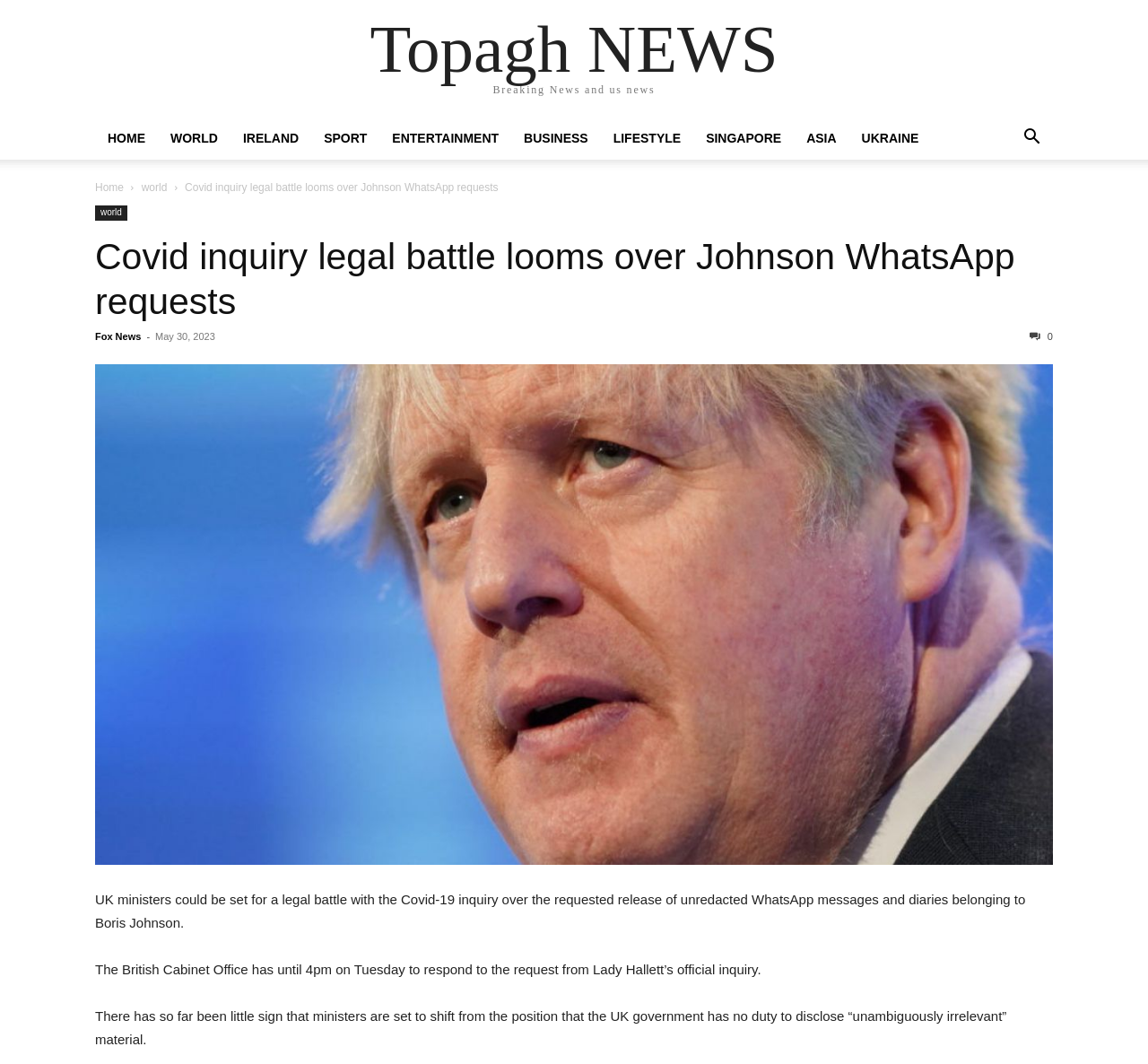Using the description "Topagh NEWS", predict the bounding box of the relevant HTML element.

[0.322, 0.014, 0.678, 0.077]